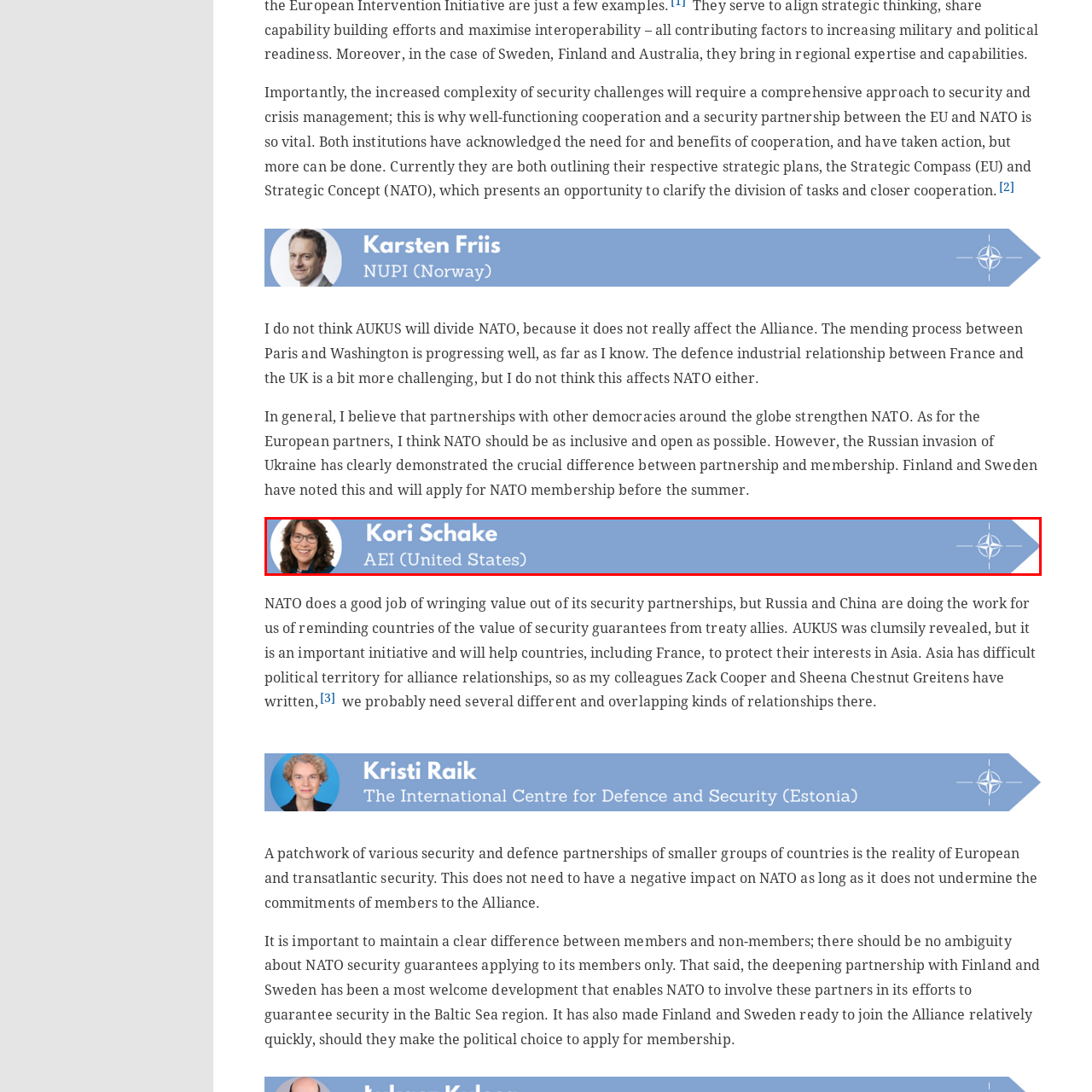Direct your attention to the image within the red boundary, What is the shape of Kori Schake's face depiction?
 Respond with a single word or phrase.

Circular